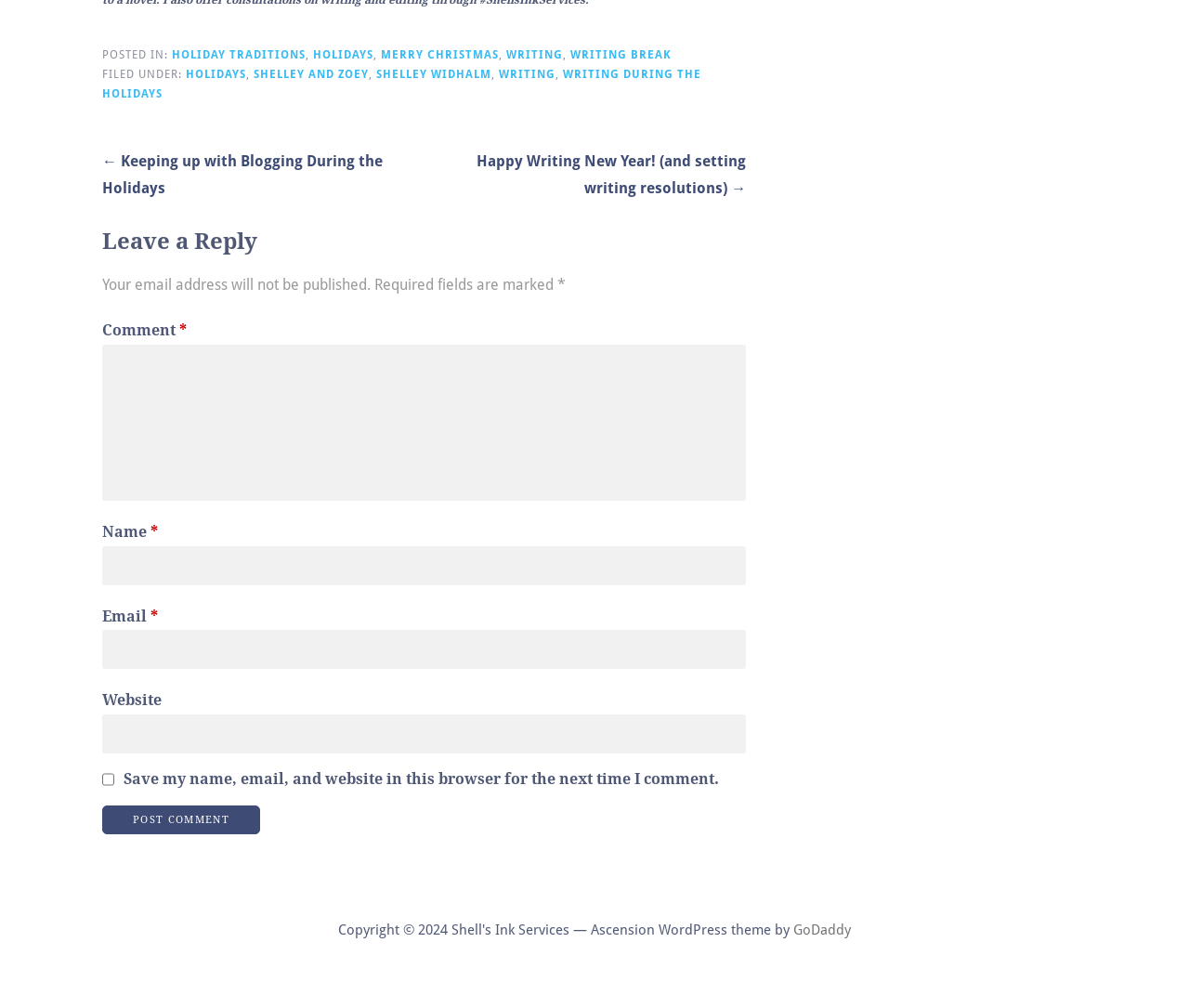Using the information in the image, could you please answer the following question in detail:
How many links are there in the post navigation section?

I counted the number of links in the post navigation section, which is located below the post content. There are two links: '← Keeping up with Blogging During the Holidays' and 'Happy Writing New Year! (and setting writing resolutions) →'.